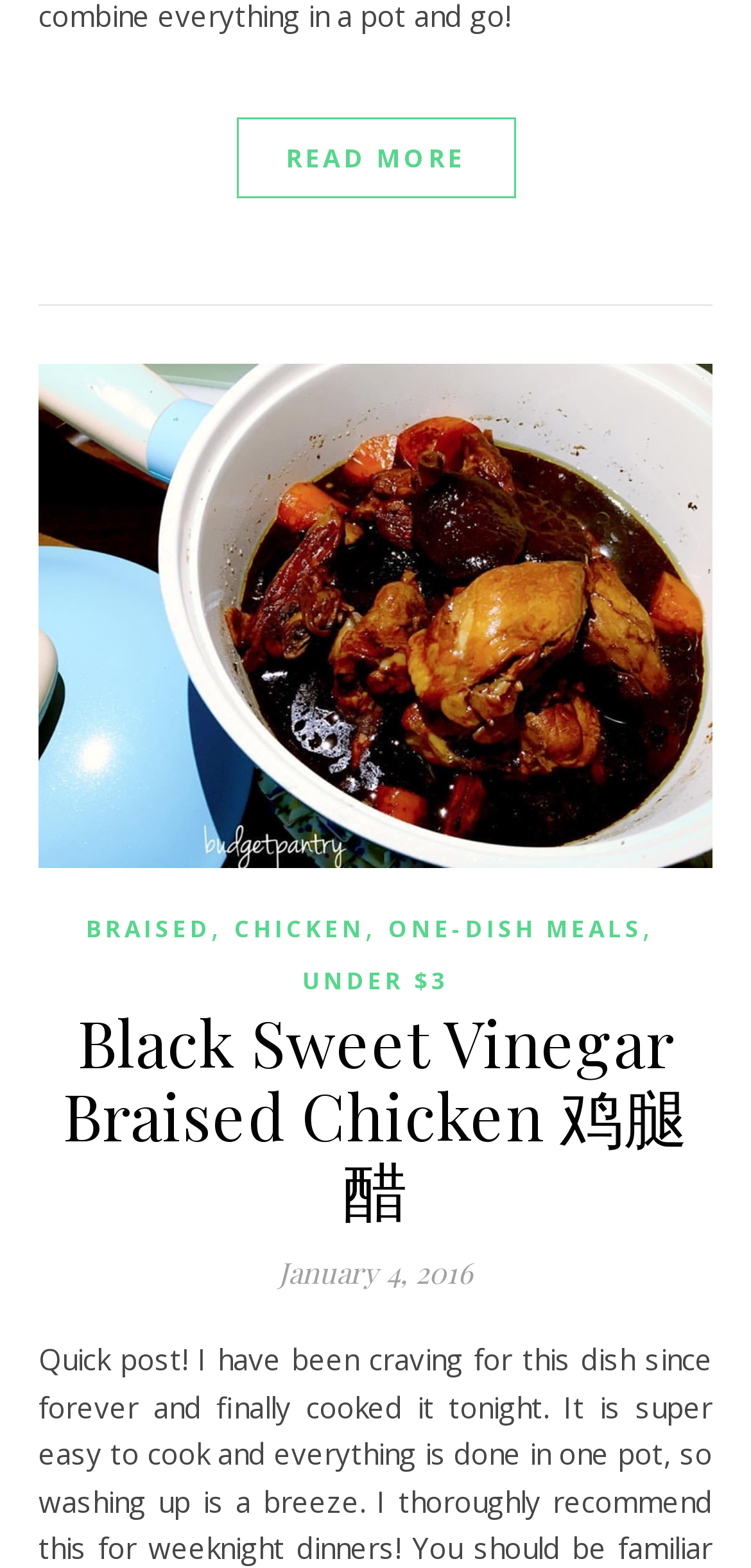Based on the image, please respond to the question with as much detail as possible:
What is the type of chicken used in the recipe?

I determined the type of chicken used in the recipe by looking at the link element with the text 'BRAISED CHICKEN' which is a child element of the HeaderAsNonLandmark element. This link element is likely to be the type of chicken used in the recipe.